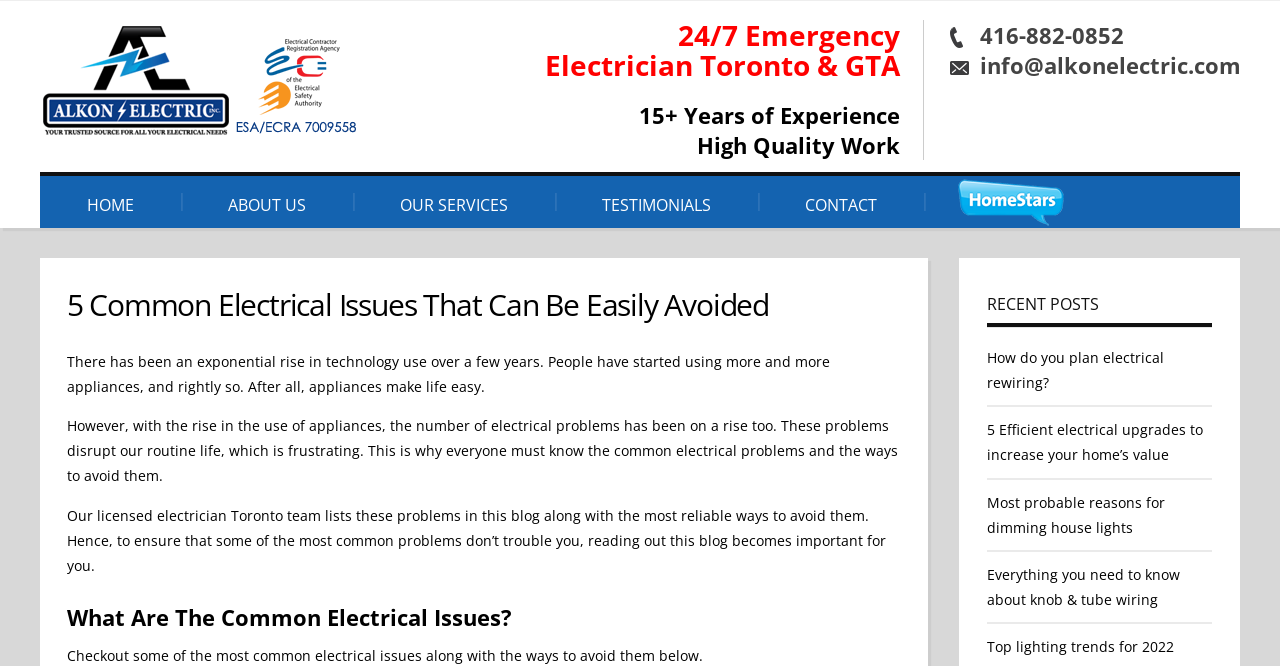Provide the bounding box coordinates of the section that needs to be clicked to accomplish the following instruction: "Read the blog about common electrical issues."

[0.052, 0.427, 0.704, 0.493]